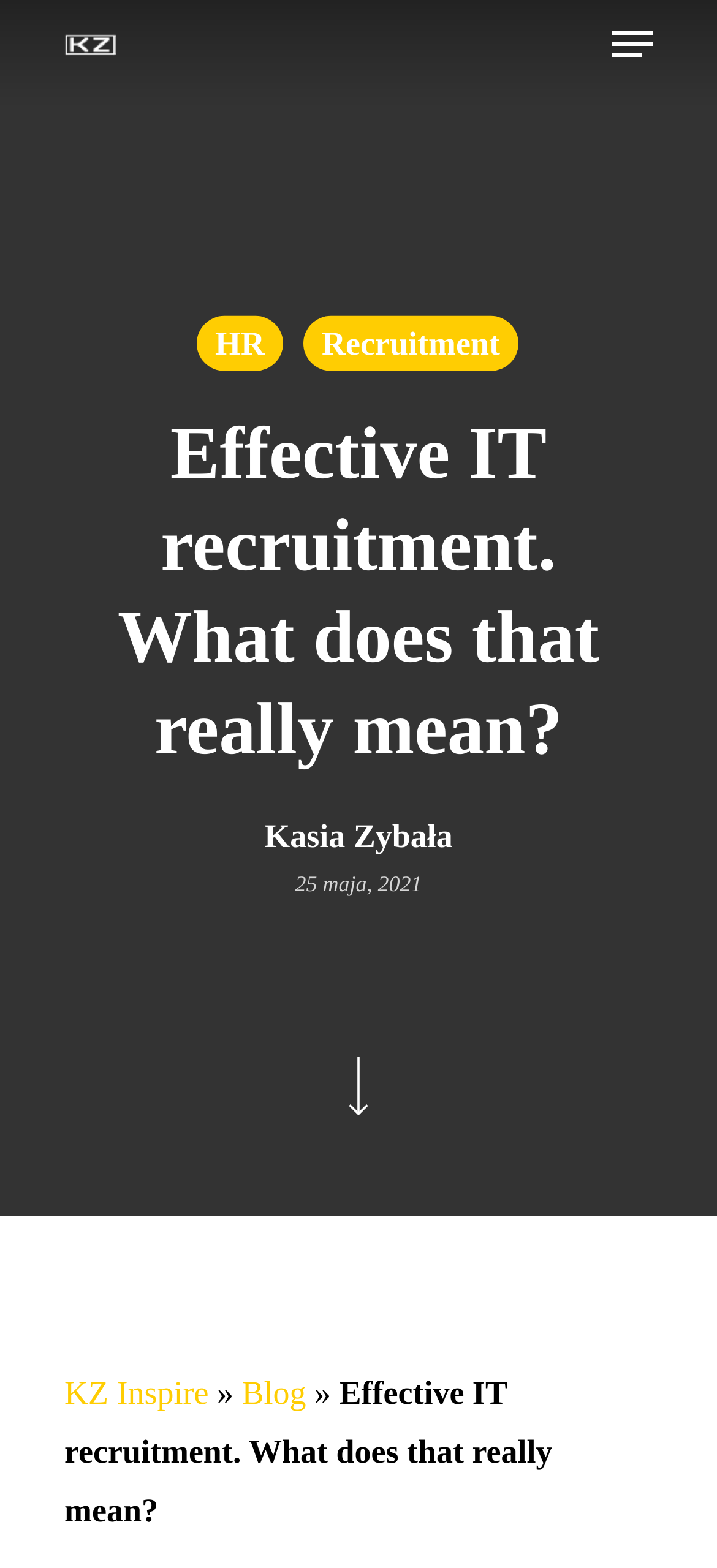Please specify the bounding box coordinates in the format (top-left x, top-left y, bottom-right x, bottom-right y), with values ranging from 0 to 1. Identify the bounding box for the UI component described as follows: alt="KZ INSPIRE"

[0.09, 0.014, 0.619, 0.042]